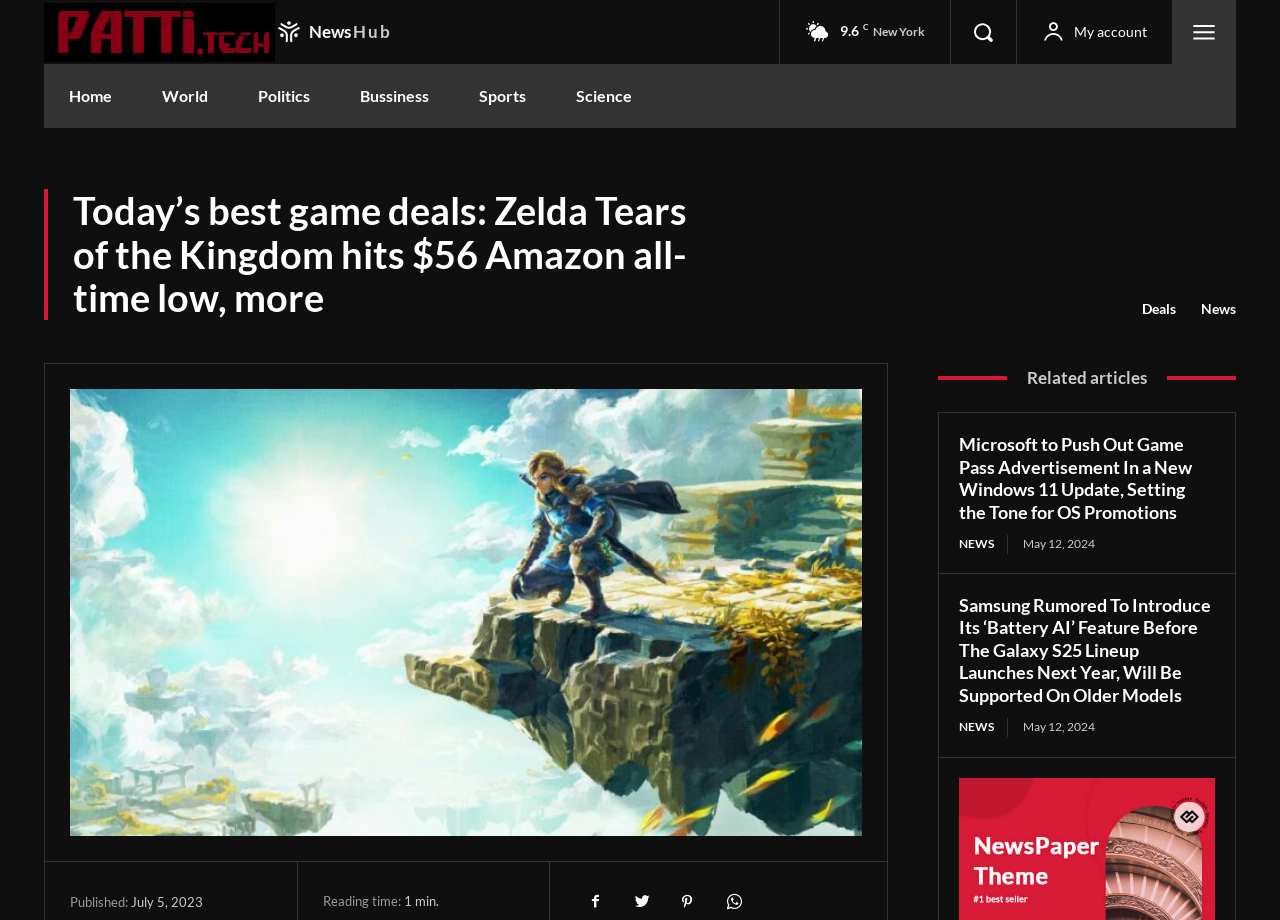Extract the bounding box coordinates for the described element: "aria-label="Search"". The coordinates should be represented as four float numbers between 0 and 1: [left, top, right, bottom].

[0.743, 0.0, 0.793, 0.069]